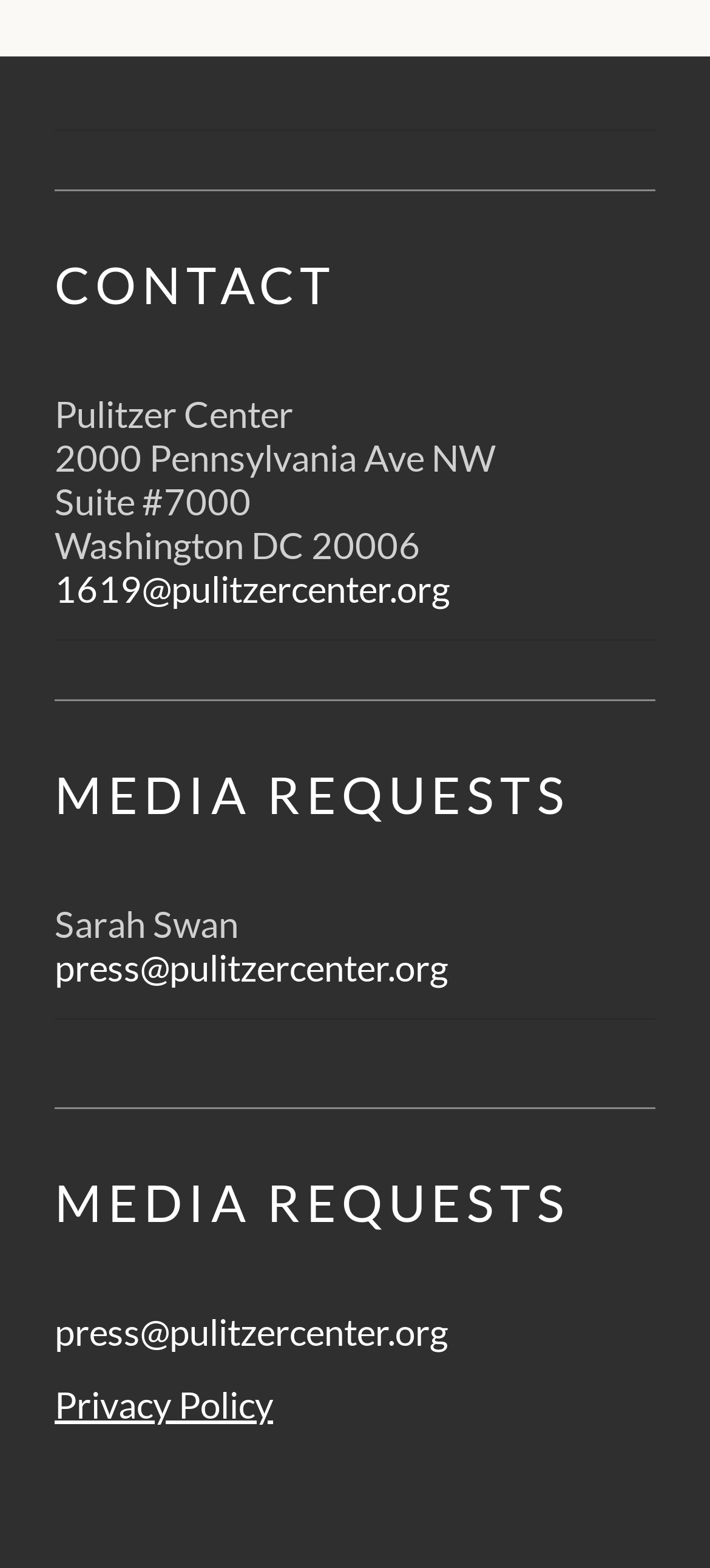What is the address of Pulitzer Center?
Answer the question based on the image using a single word or a brief phrase.

2000 Pennsylvania Ave NW